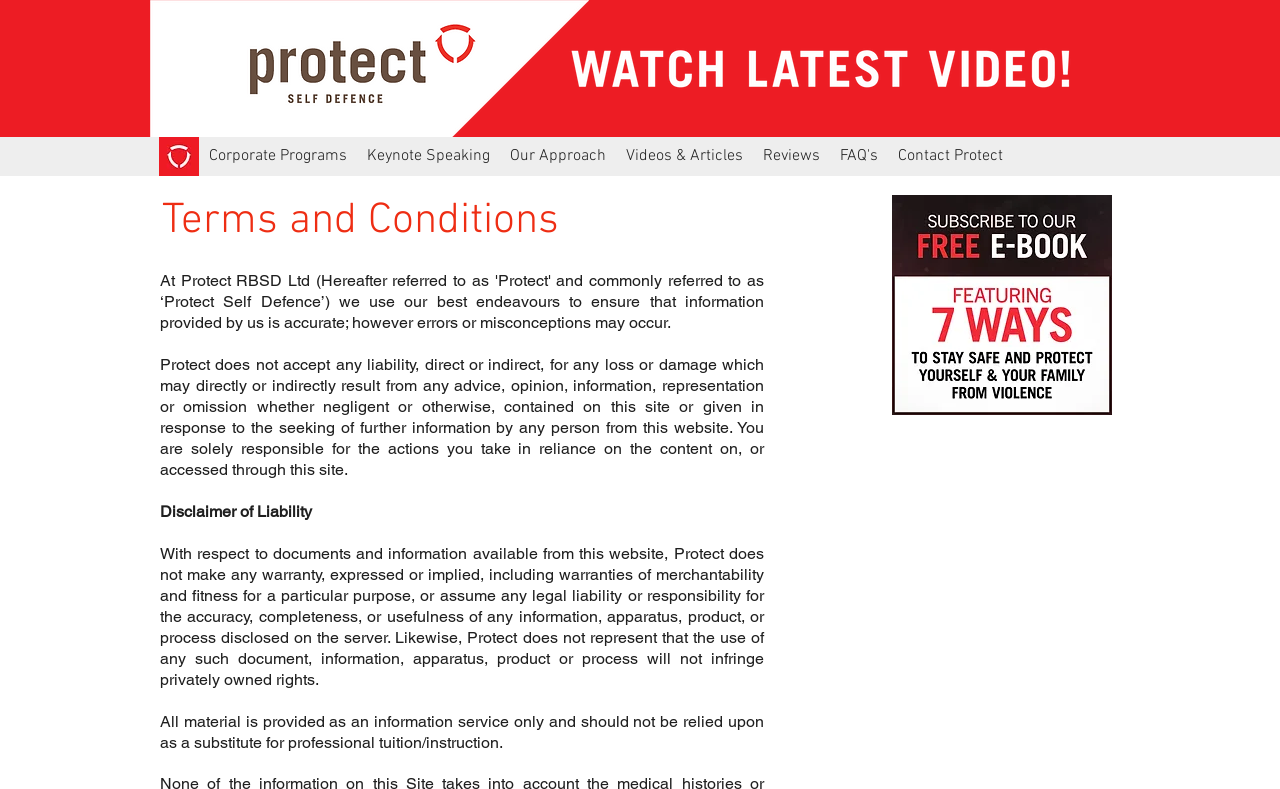What is the image located below the terms and conditions?
From the screenshot, supply a one-word or short-phrase answer.

Protect_E-Book_ICONWEB 2018 v2White.jpg